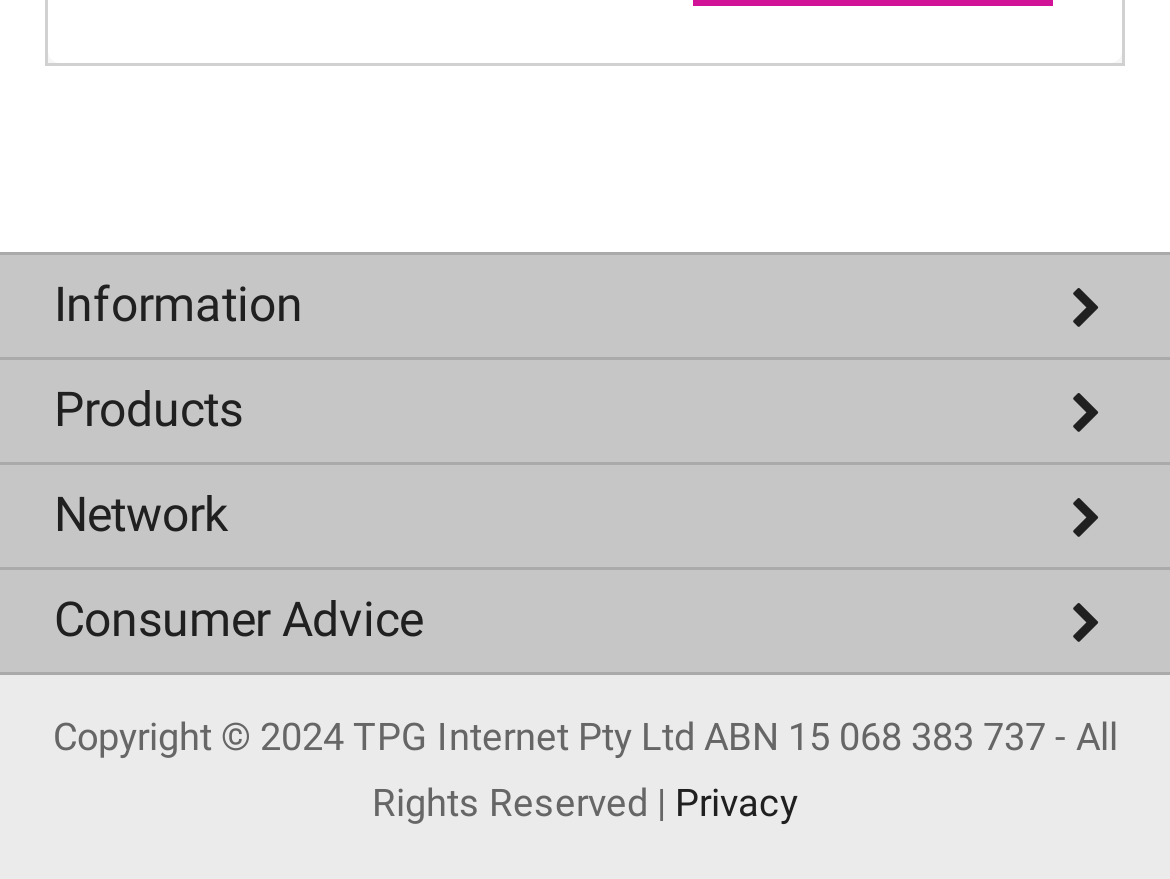What type of plans does TPG offer?
Can you provide an in-depth and detailed response to the question?

The webpage has a section for 'Products' which lists various types of plans, including 'NBN Plans', 'Home Wireless Broadband', '5G Home Broadband', and 'Fibre to the Building'.